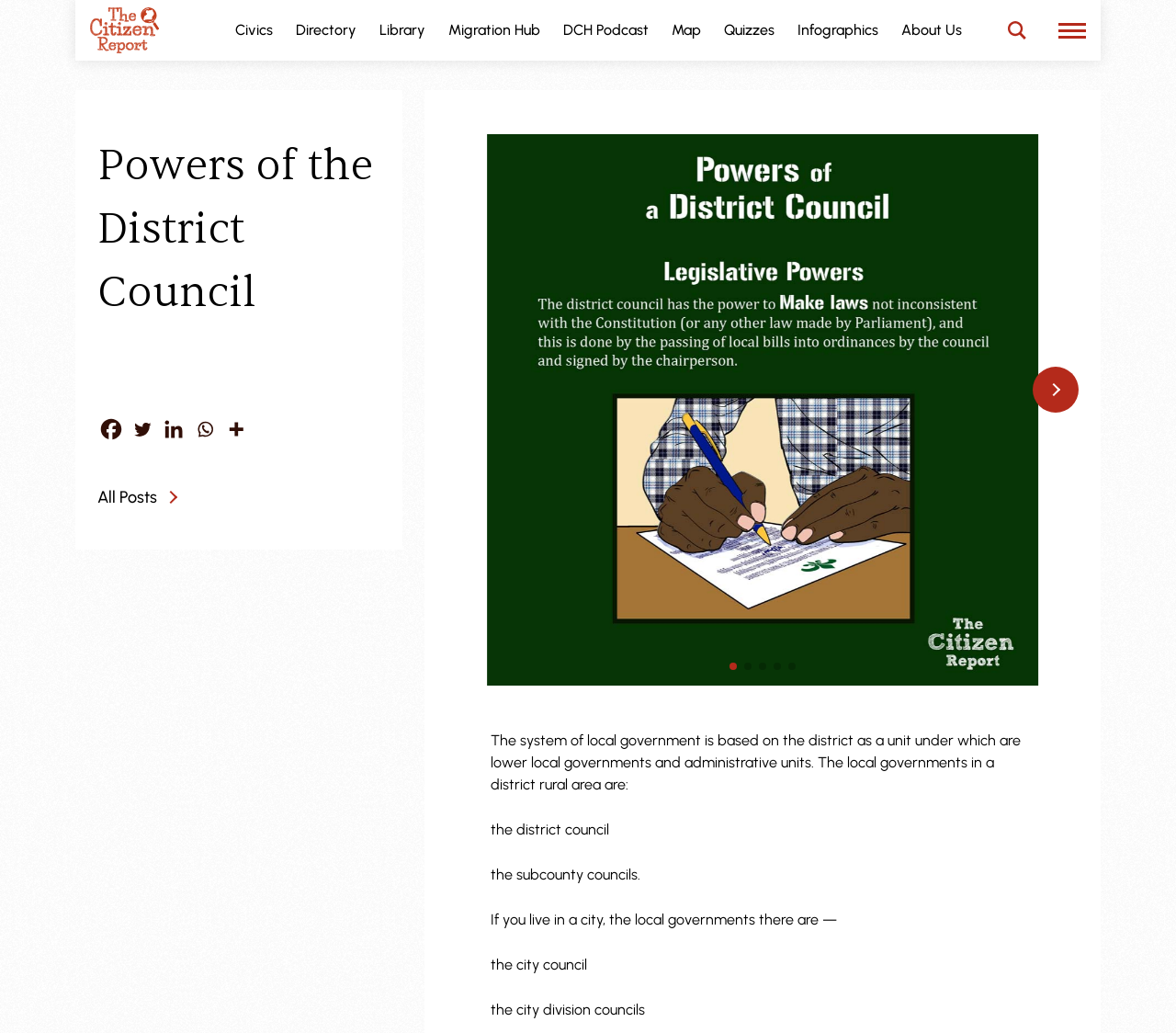Offer an in-depth caption of the entire webpage.

The webpage is about the powers of the district council, as indicated by the title "Powers of the District Council – The Citizen Report". 

At the top of the page, there is a navigation menu with 9 links: "Civics", "Directory", "Library", "Migration Hub", "DCH Podcast", "Map", "Quizzes", "Infographics", and "About Us". These links are positioned horizontally, with "Civics" on the left and "About Us" on the right.

Below the navigation menu, there is a section with a heading "Powers of the District Council". This section contains social media links to Facebook, Twitter, Linkedin, and Whatsapp, as well as a "More" button with an image. 

To the right of the social media links, there is a link to "All Posts". Below this link, there is a large section of text that describes the system of local government, including the district council, subcounty councils, city council, and city division councils. This text is divided into several paragraphs.

On the right side of the page, there is a slider with 5 slides, indicated by buttons labeled "1 / 5", "2 / 5", ..., "5 / 5". There are also "Next slide" and "Previous slide" buttons to navigate the slider. Additionally, there are 5 buttons labeled "Go to slide 1", ..., "Go to slide 5" that allow users to jump to a specific slide.

At the top right corner of the page, there are two buttons, one with an image, and another with no label.